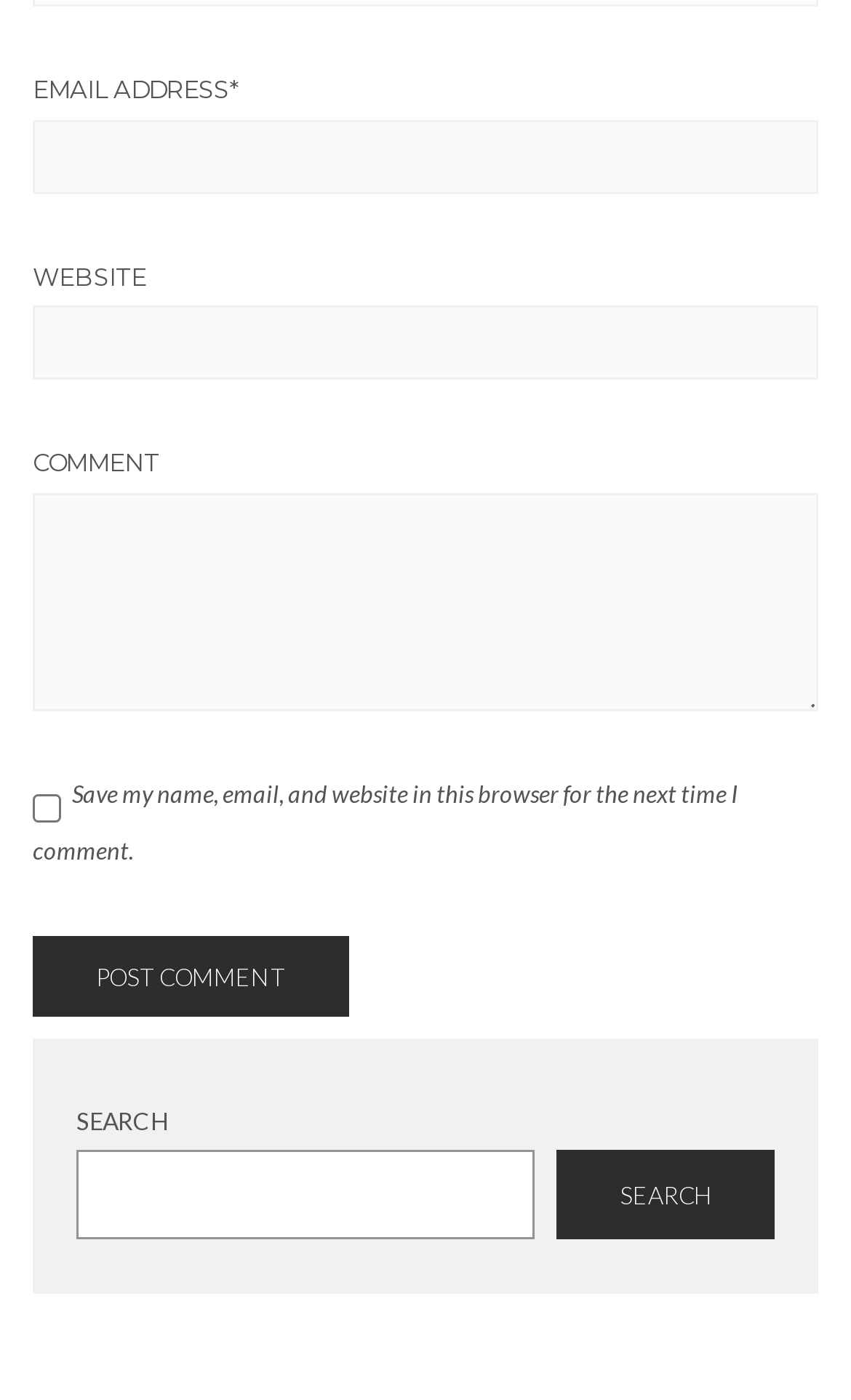What is the purpose of the checkbox?
Based on the screenshot, provide your answer in one word or phrase.

Save comment information